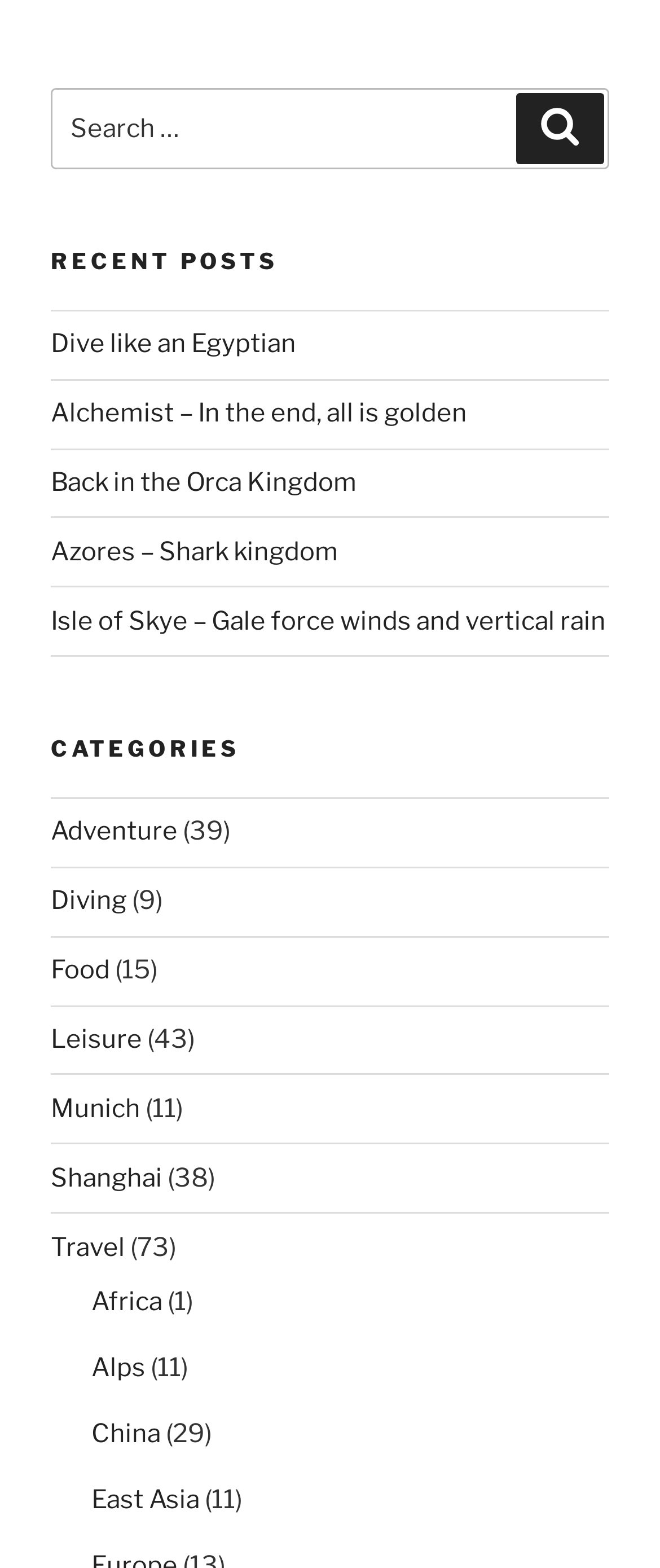Find the bounding box coordinates for the area that must be clicked to perform this action: "Browse category 'Adventure'".

[0.077, 0.521, 0.269, 0.54]